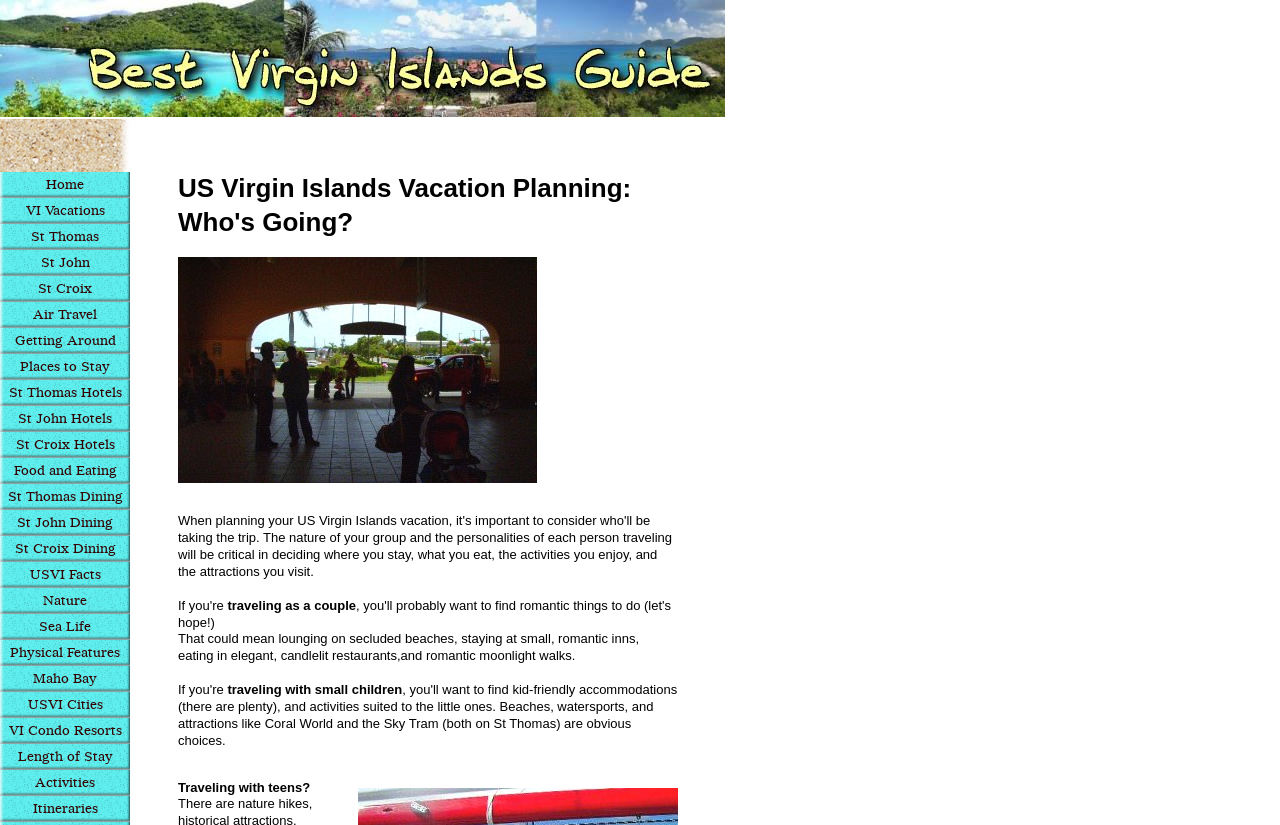Locate the bounding box coordinates of the element you need to click to accomplish the task described by this instruction: "Click on 'St Thomas'".

[0.0, 0.272, 0.102, 0.303]